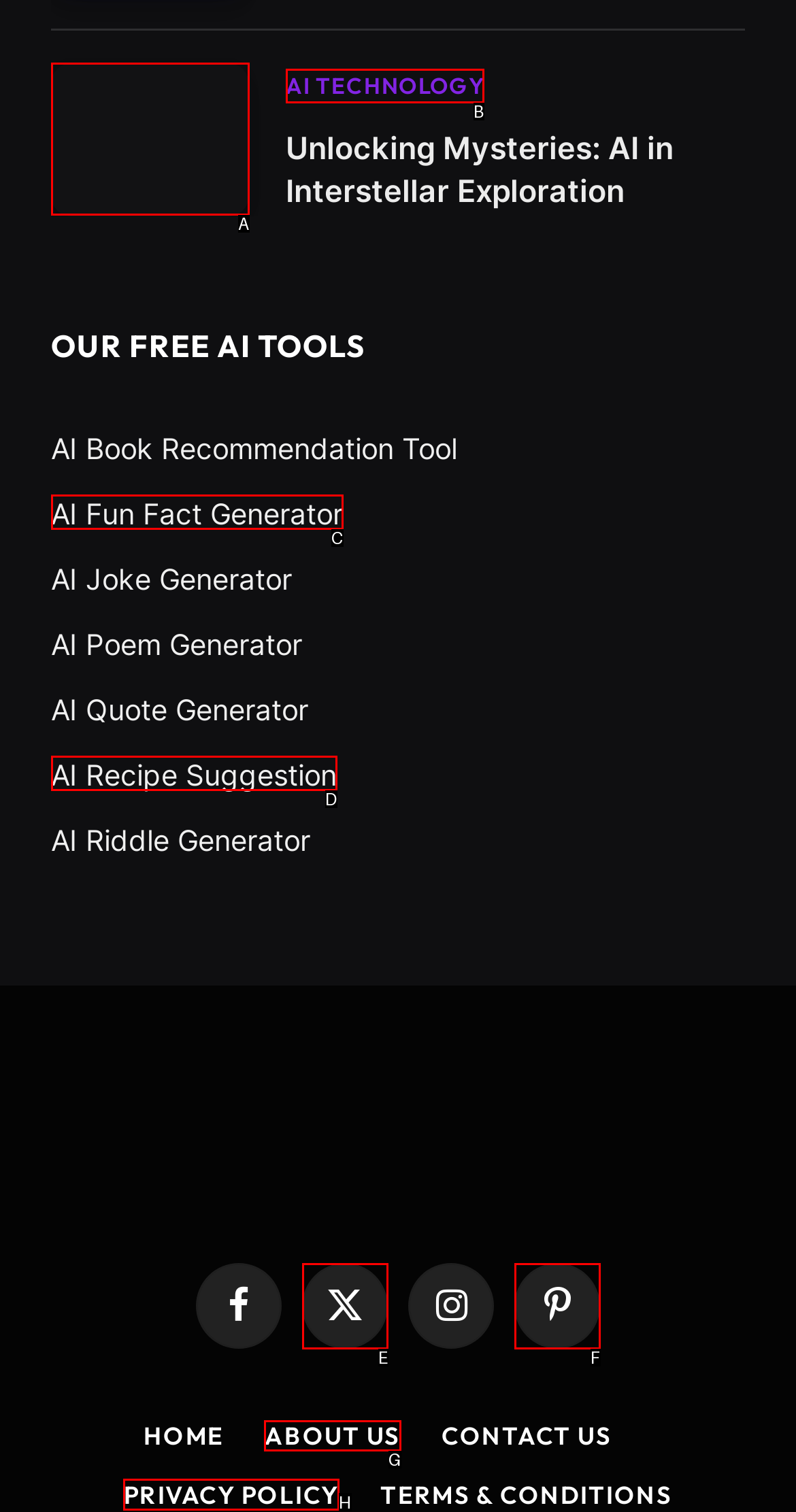Determine the letter of the element to click to accomplish this task: Read PRIVACY POLICY. Respond with the letter.

H